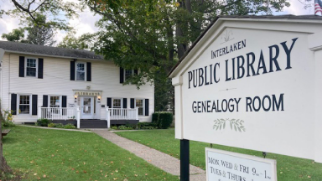What is the atmosphere of the library's façade?
Answer the question with a thorough and detailed explanation.

The library's façade, which includes a spacious porch with white railings, creates a welcoming atmosphere, inviting visitors to enter the library and explore its resources and programs.